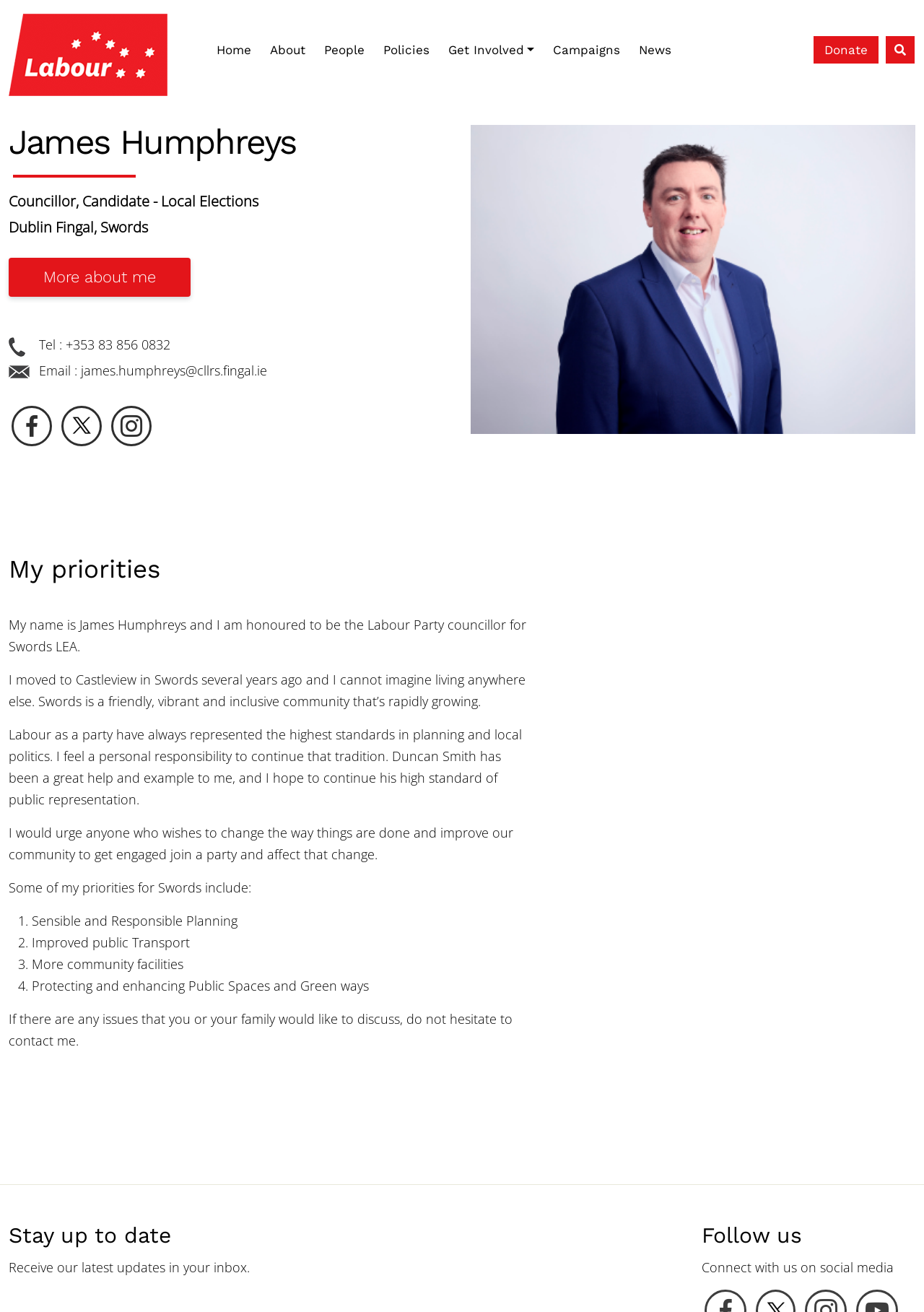Reply to the question with a brief word or phrase: How can I contact the councillor?

By phone or email